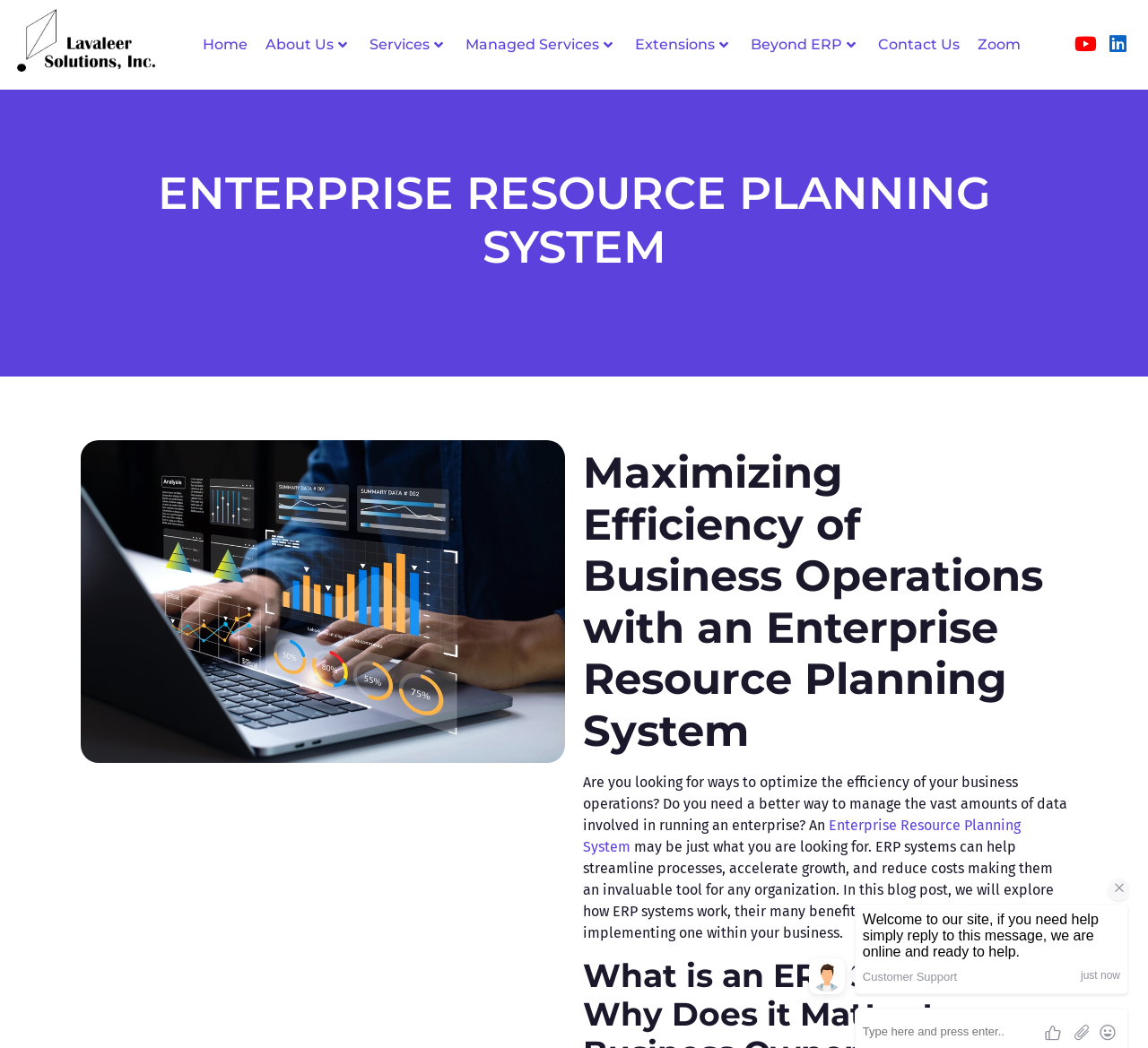Please identify the bounding box coordinates of the element's region that should be clicked to execute the following instruction: "Contact Us". The bounding box coordinates must be four float numbers between 0 and 1, i.e., [left, top, right, bottom].

[0.757, 0.017, 0.843, 0.068]